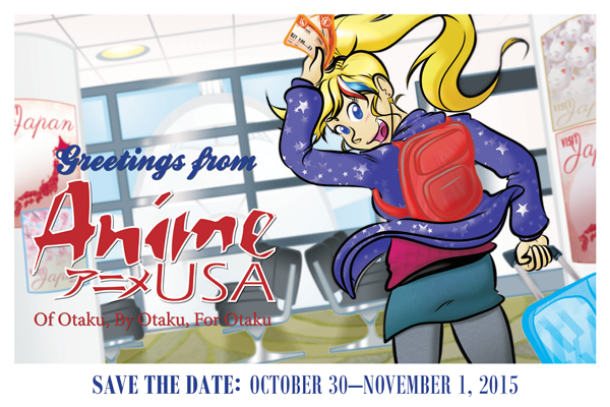Offer a detailed explanation of the image.

The image, titled "Greetings from Anime USA," showcases a vibrant and playful illustration that embodies the spirit of the event. Central to the design is a cheerful, cartoonish character with long, flowing blonde hair, enthusiastically waving while holding a ticket or card in her hand. She is dressed in a blue and pink outfit, complete with a red backpack slung over one shoulder, suggesting a sense of adventure and excitement.

In the background, hints of a modern, stylized interior can be seen, likely representing the venue for the Anime USA convention. The graphic boldly features the text "Anime USA" in a stylized red font, highlighted by the Japanese characters for "anime," reinforcing the cultural theme of the event. Below, the phrase "Of Otaku, By Otaku, For Otaku" emphasizes the community-driven nature of the convention.

The bottom of the image prominently displays the message "SAVE THE DATE: OCTOBER 30–NOVEMBER 1, 2015," inviting fans to mark their calendars for this special weekend dedicated to anime culture and fandom. This lively artwork captures the essence of Anime USA, engaging attendees with its fun aesthetic and vibrant energy.